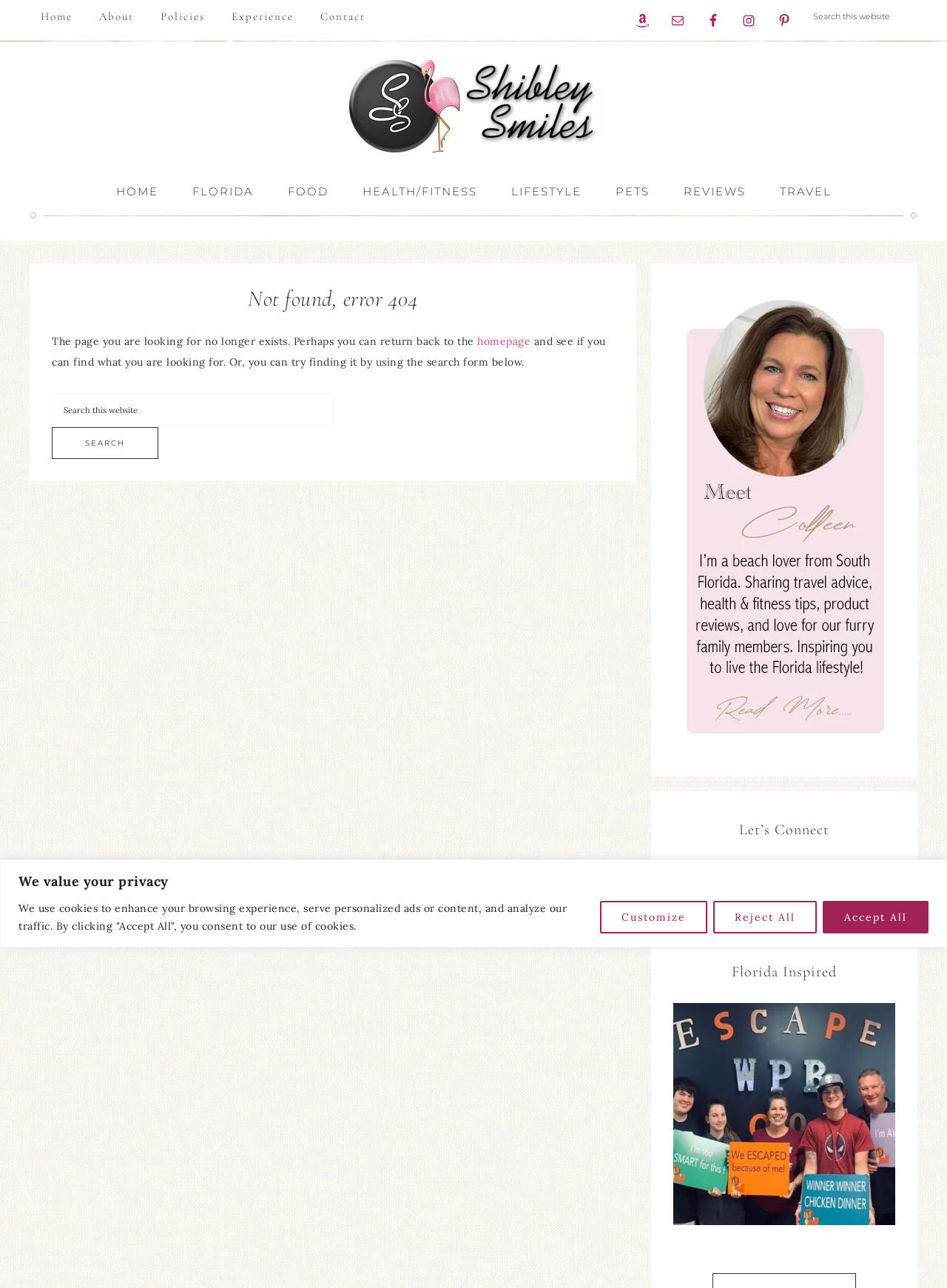Provide your answer in a single word or phrase: 
How many social media links are displayed on the webpage?

5